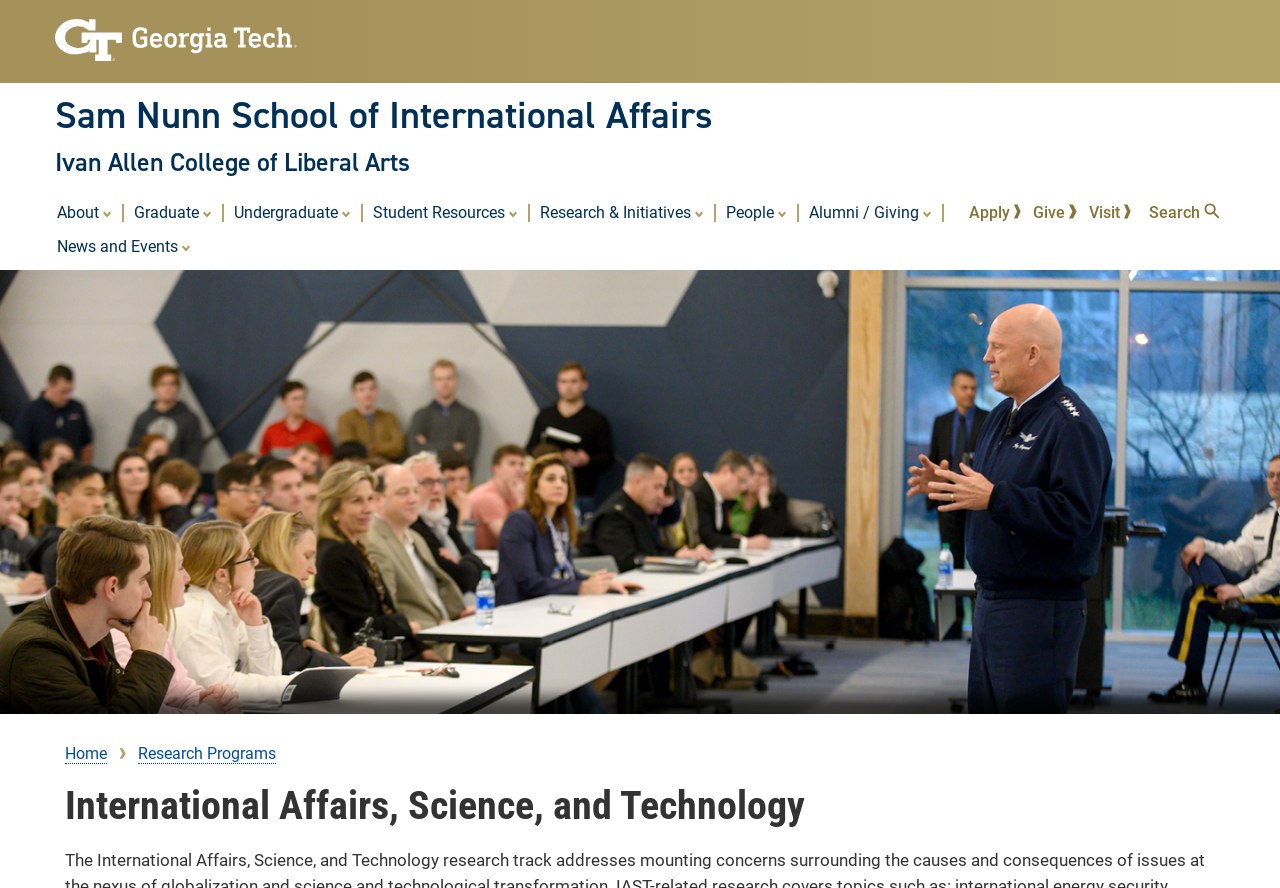How many links are in the breadcrumb navigation?
Based on the image, give a one-word or short phrase answer.

2